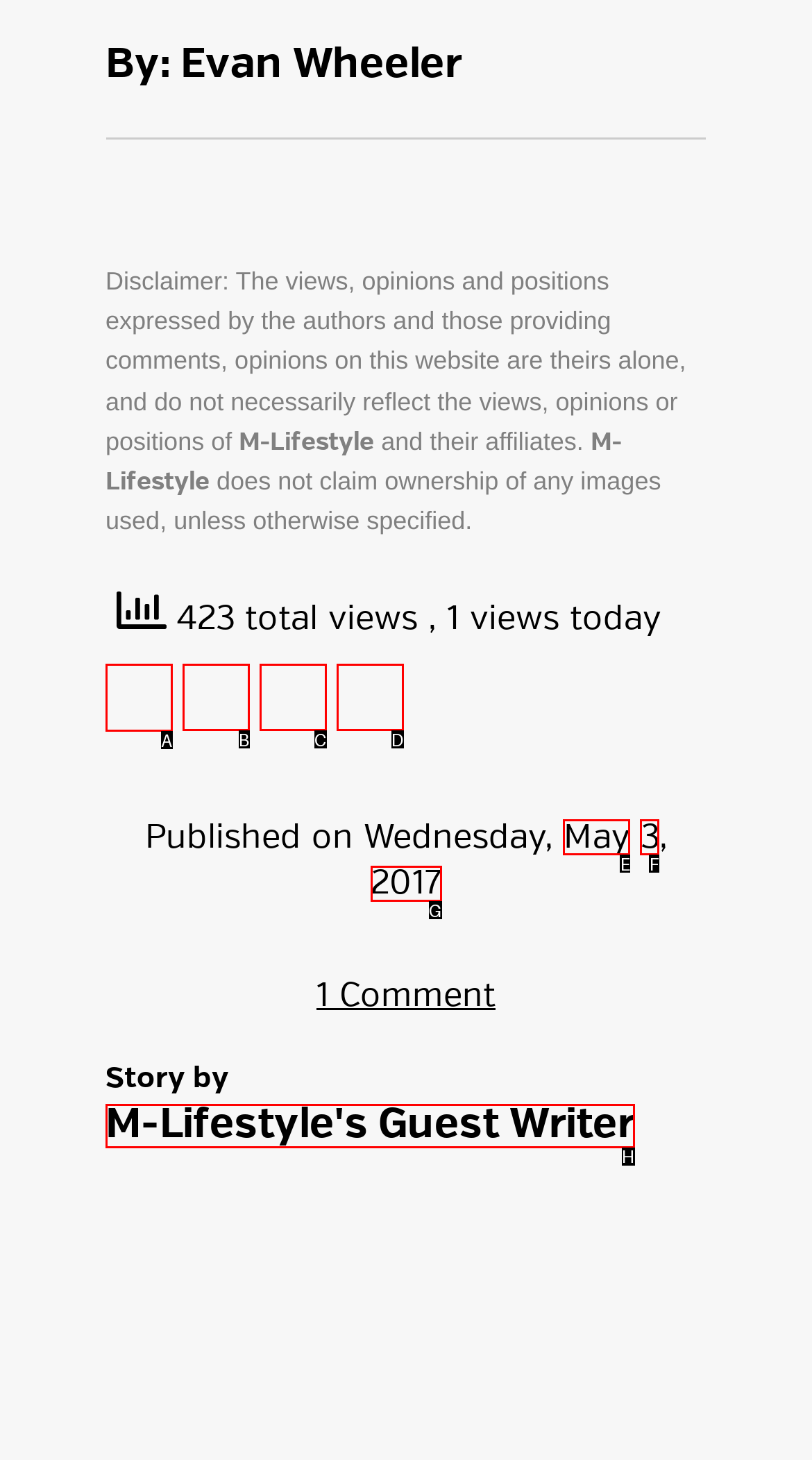Decide which letter you need to select to fulfill the task: Click on Facebook
Answer with the letter that matches the correct option directly.

A